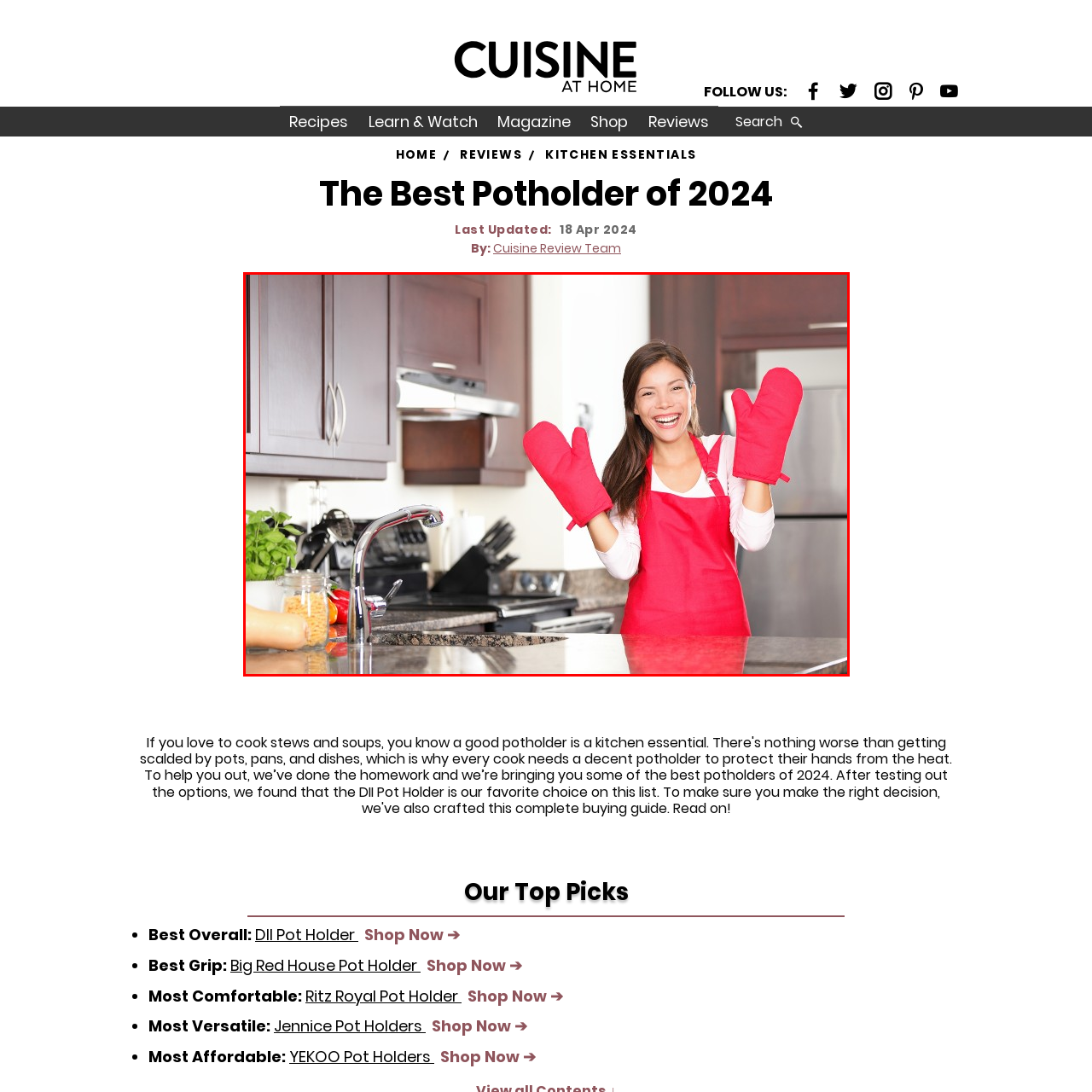Please look at the image highlighted by the red bounding box and provide a single word or phrase as an answer to this question:
What type of cabinets are in the kitchen?

Wooden